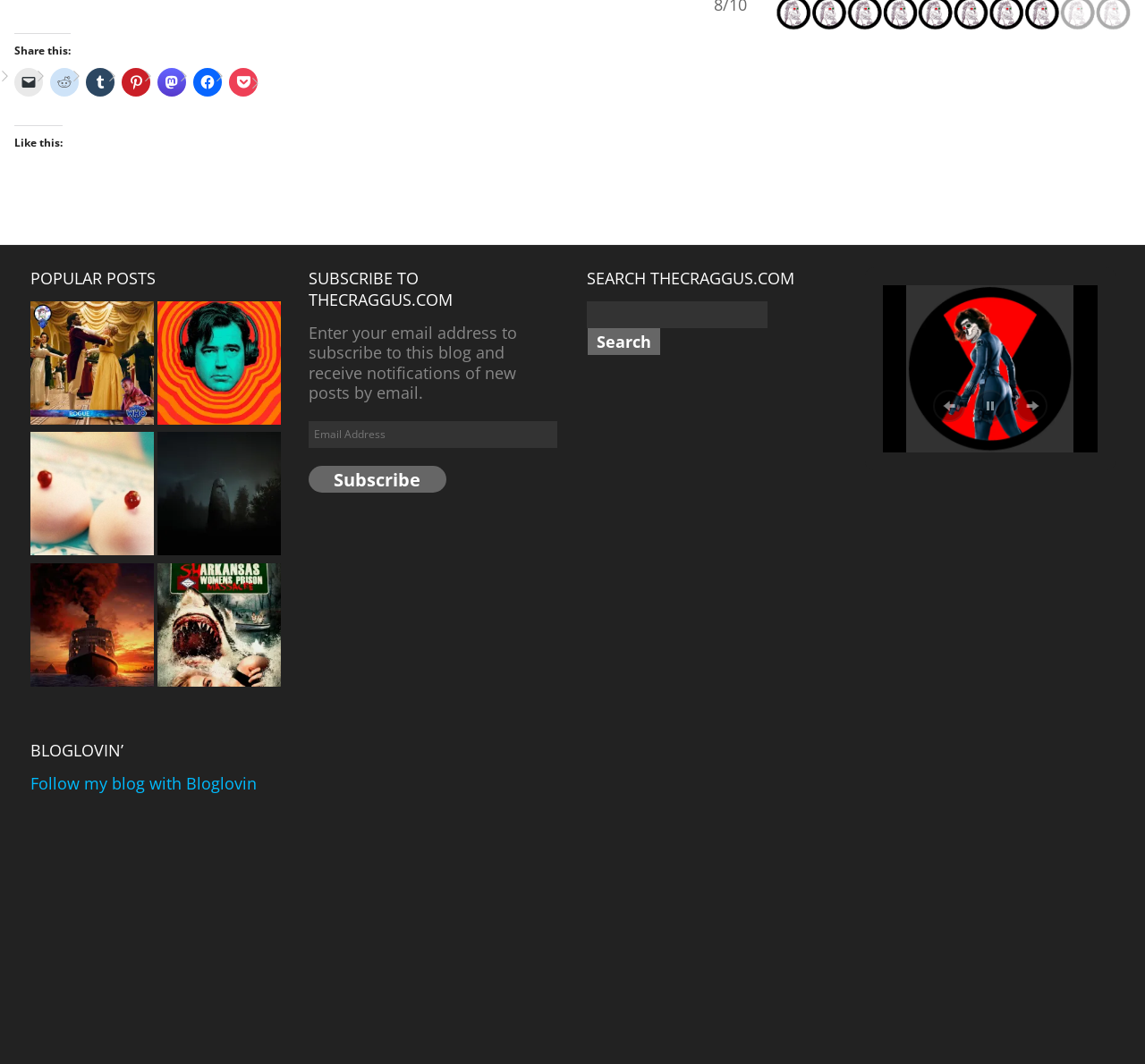Using details from the image, please answer the following question comprehensively:
How can users subscribe to the blog?

Users can subscribe to the blog by entering their email address in the 'SUBSCRIBE TO THECRAGGUS.COM' section, which will send them notifications of new posts via email.